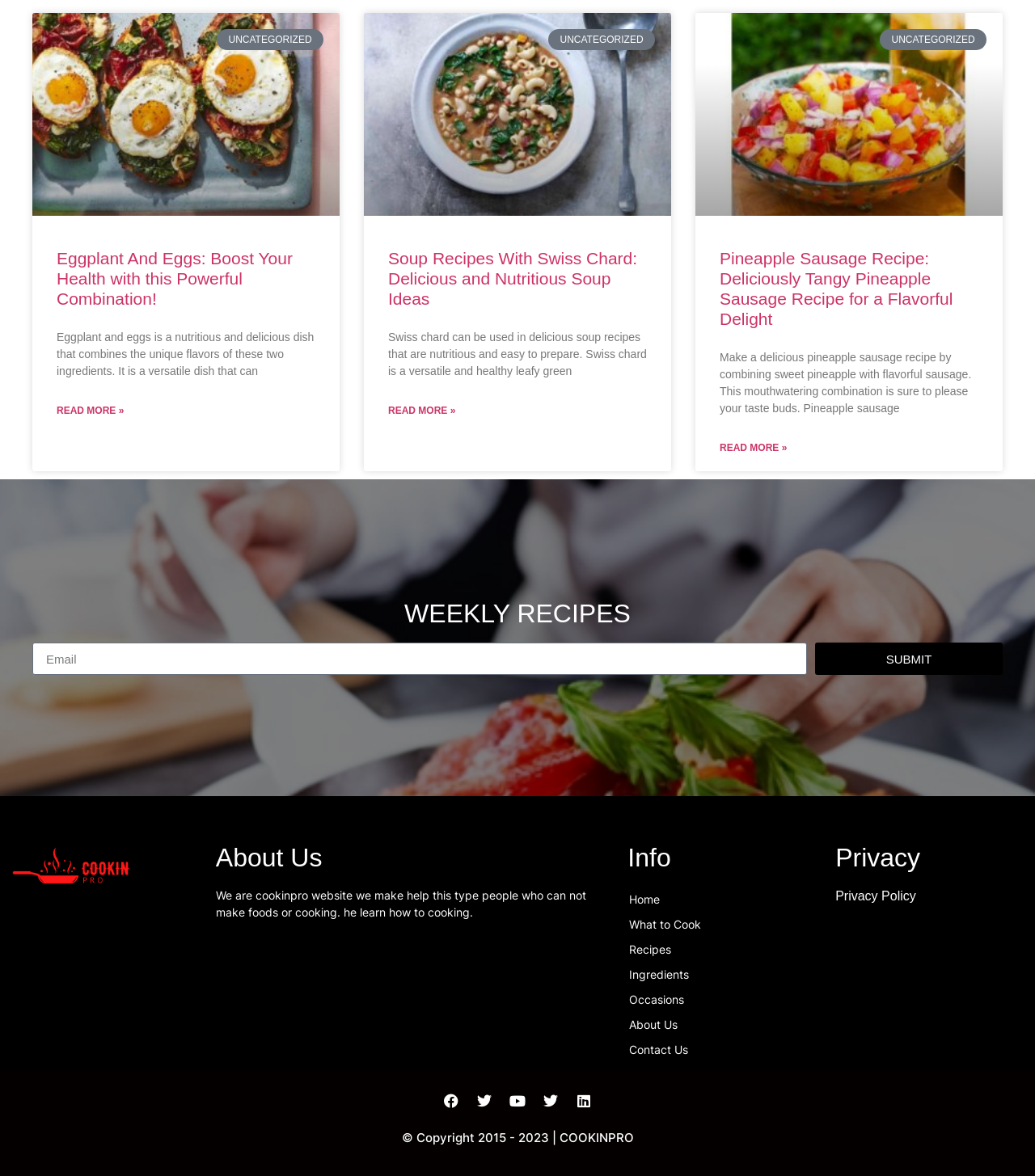Identify the bounding box coordinates of the clickable region required to complete the instruction: "Read more about Eggplant And Eggs: Boost Your Health with this Powerful Combination!". The coordinates should be given as four float numbers within the range of 0 and 1, i.e., [left, top, right, bottom].

[0.055, 0.343, 0.12, 0.355]